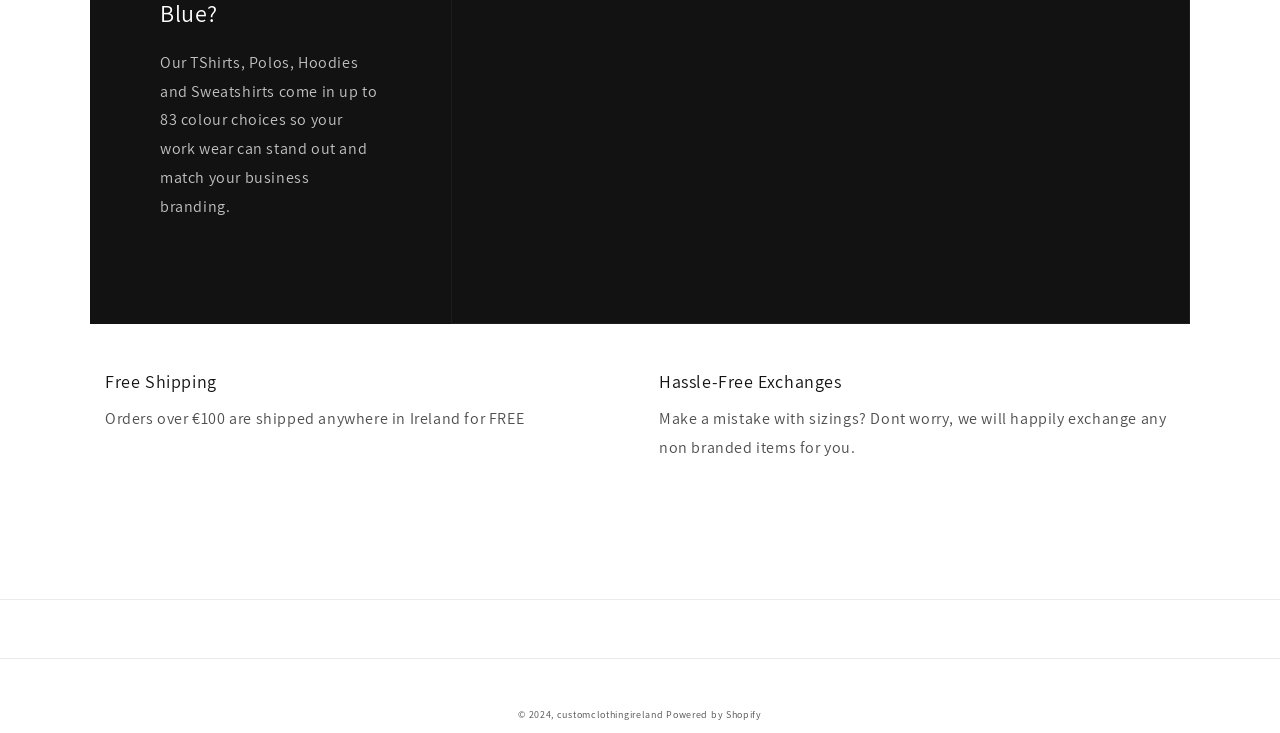Use the details in the image to answer the question thoroughly: 
What is the minimum order value for free shipping?

The webpage mentions 'Orders over €100 are shipped anywhere in Ireland for FREE' which implies that the minimum order value for free shipping is €100.